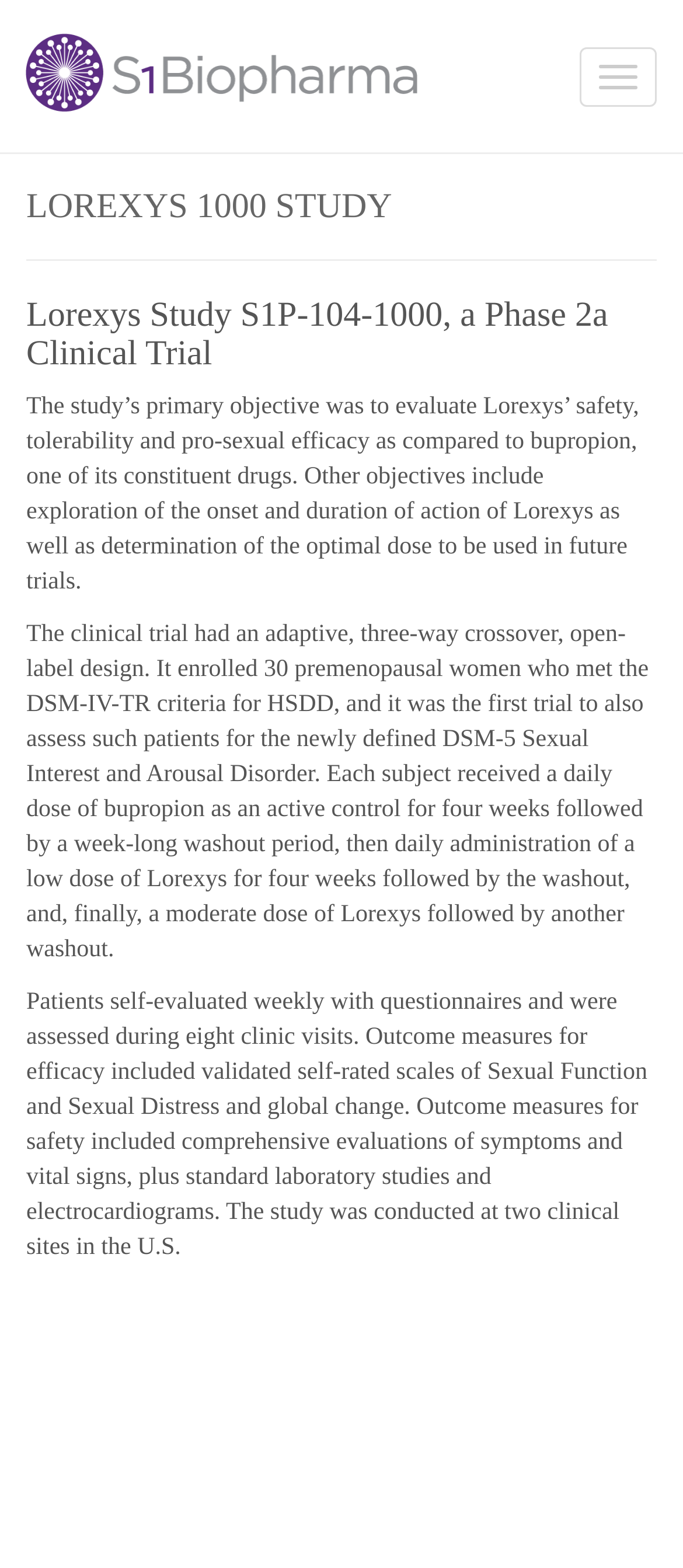Give a succinct answer to this question in a single word or phrase: 
How many clinic visits were patients assessed during?

Eight